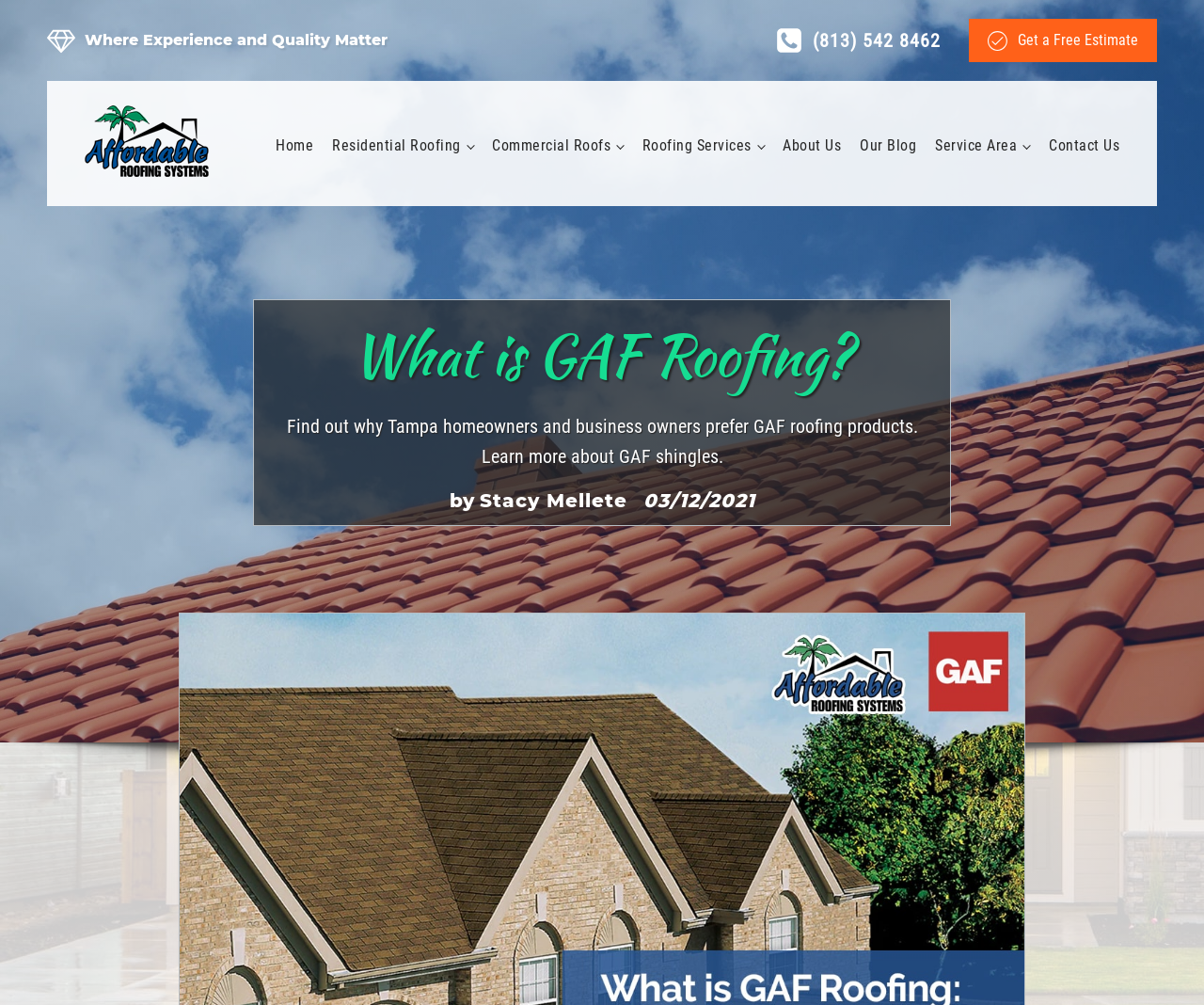What is the main topic of the webpage?
Give a single word or phrase answer based on the content of the image.

GAF Roofing